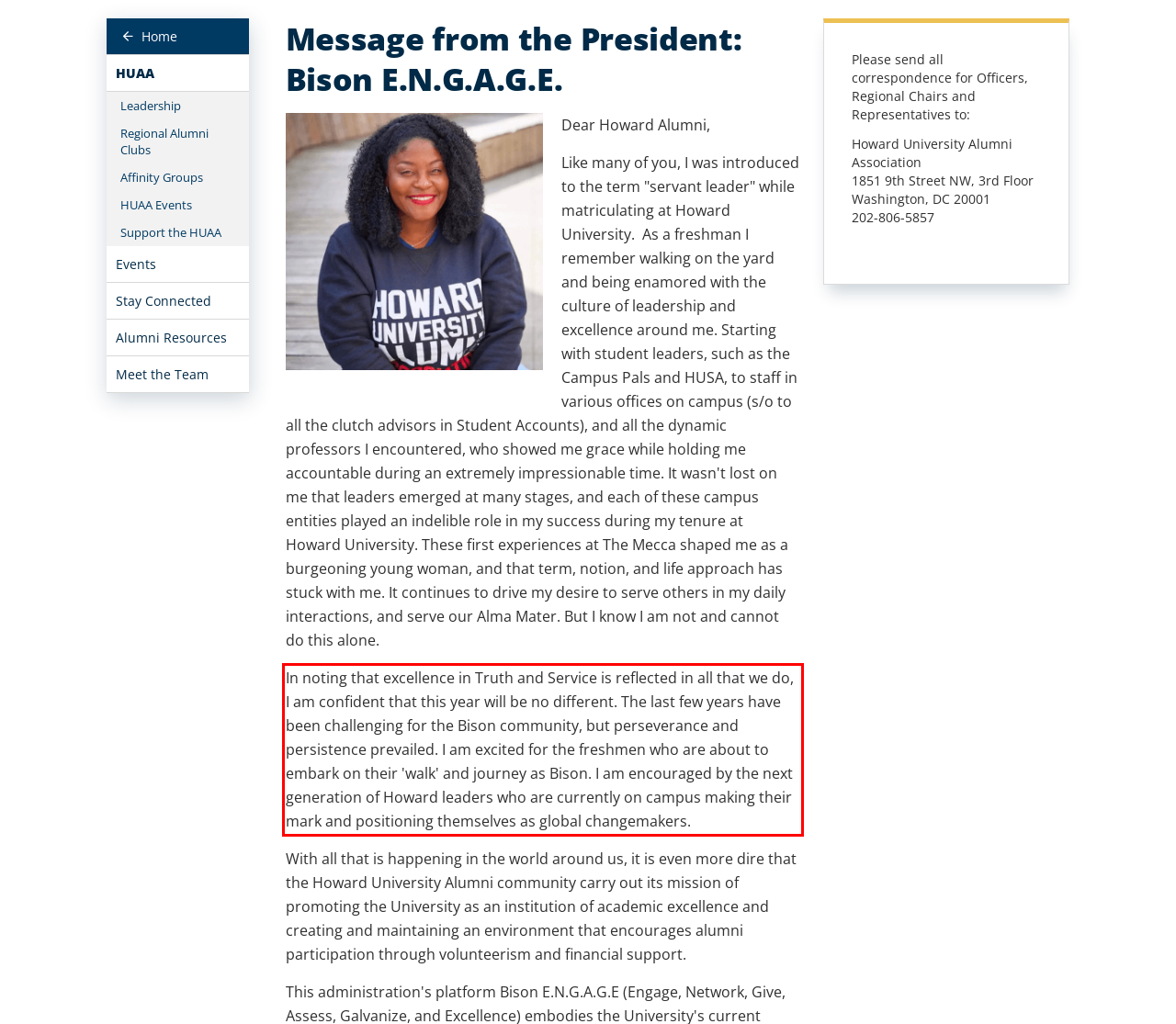Please extract the text content within the red bounding box on the webpage screenshot using OCR.

In noting that excellence in Truth and Service is reflected in all that we do, I am confident that this year will be no different. The last few years have been challenging for the Bison community, but perseverance and persistence prevailed. I am excited for the freshmen who are about to embark on their 'walk' and journey as Bison. I am encouraged by the next generation of Howard leaders who are currently on campus making their mark and positioning themselves as global changemakers.